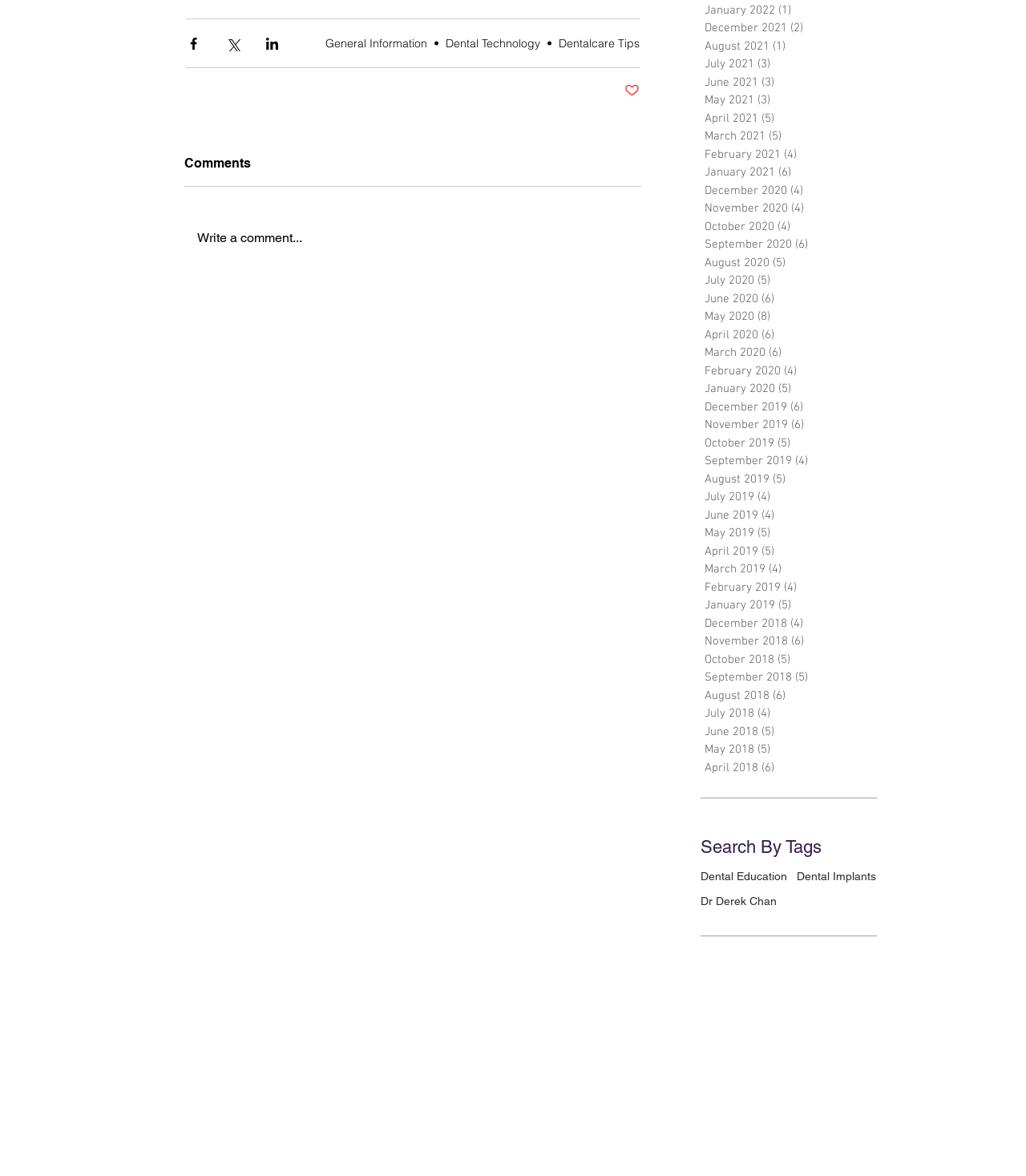Determine the coordinates of the bounding box that should be clicked to complete the instruction: "Write a comment...". The coordinates should be represented by four float numbers between 0 and 1: [left, top, right, bottom].

[0.18, 0.183, 0.625, 0.222]